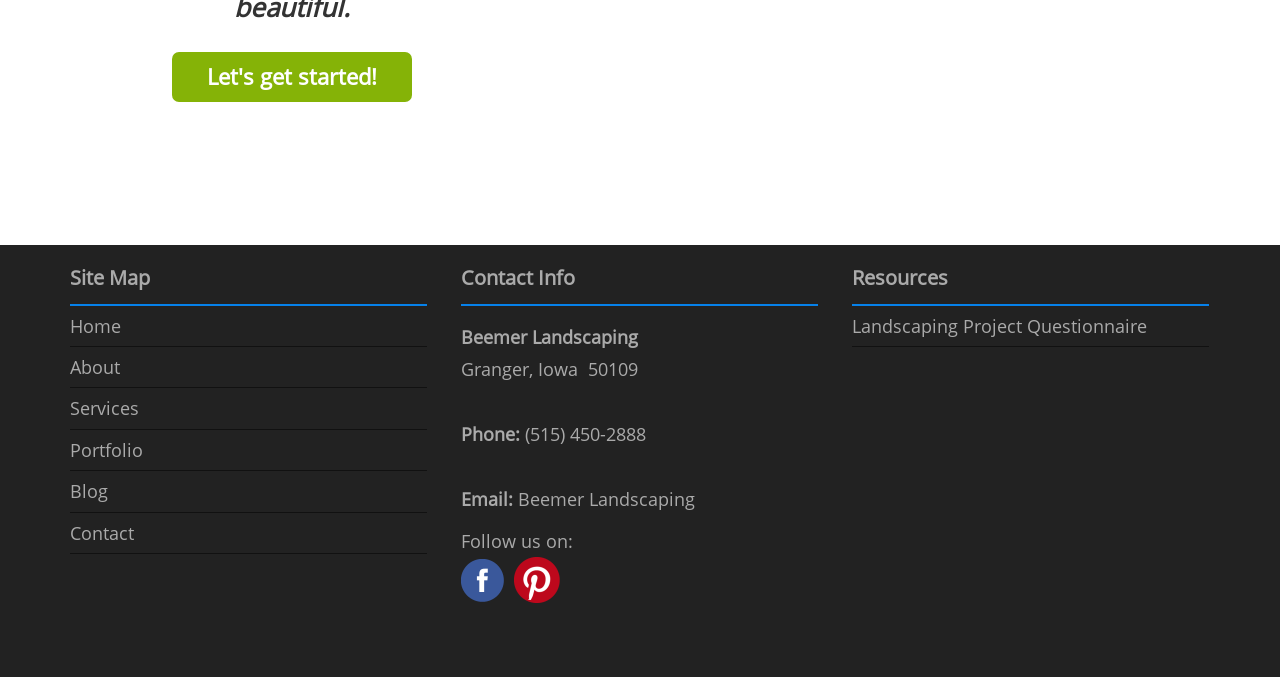Identify the bounding box coordinates for the region of the element that should be clicked to carry out the instruction: "Click on 'Let's get started!' link". The bounding box coordinates should be four float numbers between 0 and 1, i.e., [left, top, right, bottom].

[0.135, 0.076, 0.322, 0.15]